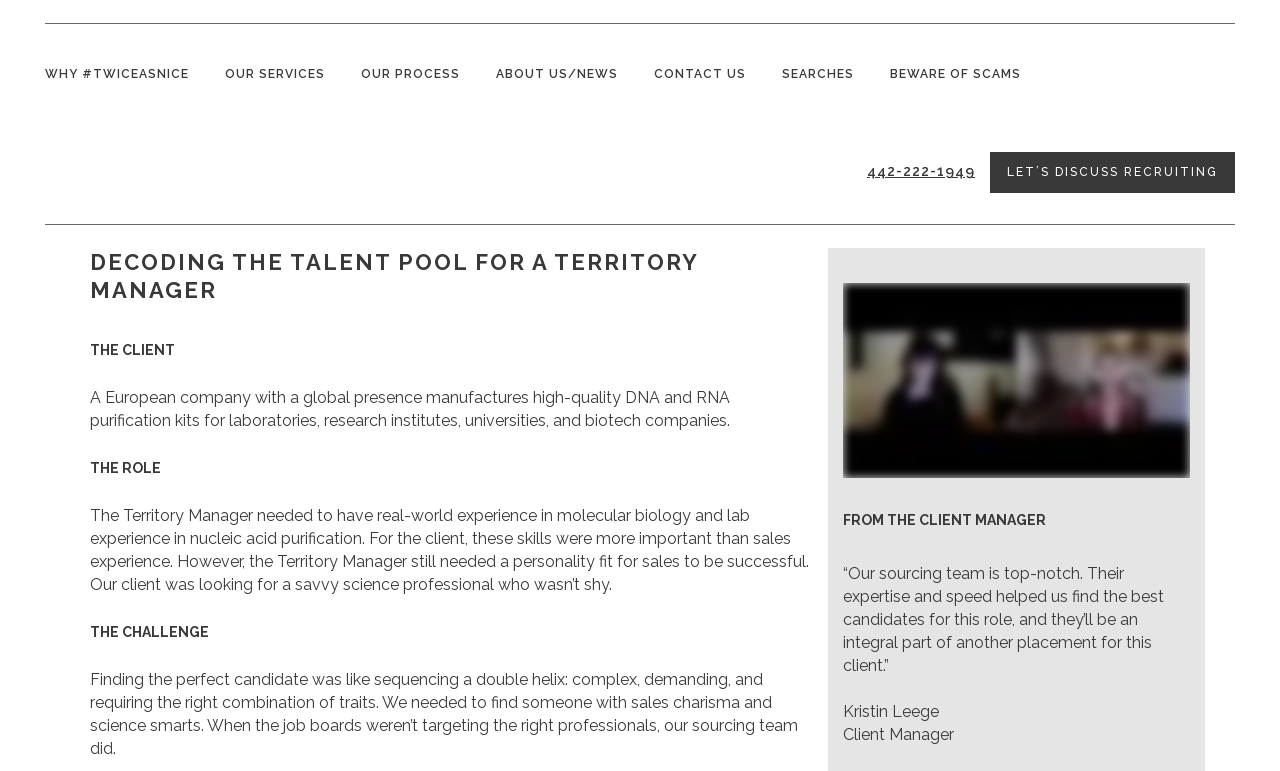Find the bounding box coordinates of the area to click in order to follow the instruction: "Learn more about #TWICEASNICE RECRUITING".

[0.07, 0.295, 0.316, 0.313]